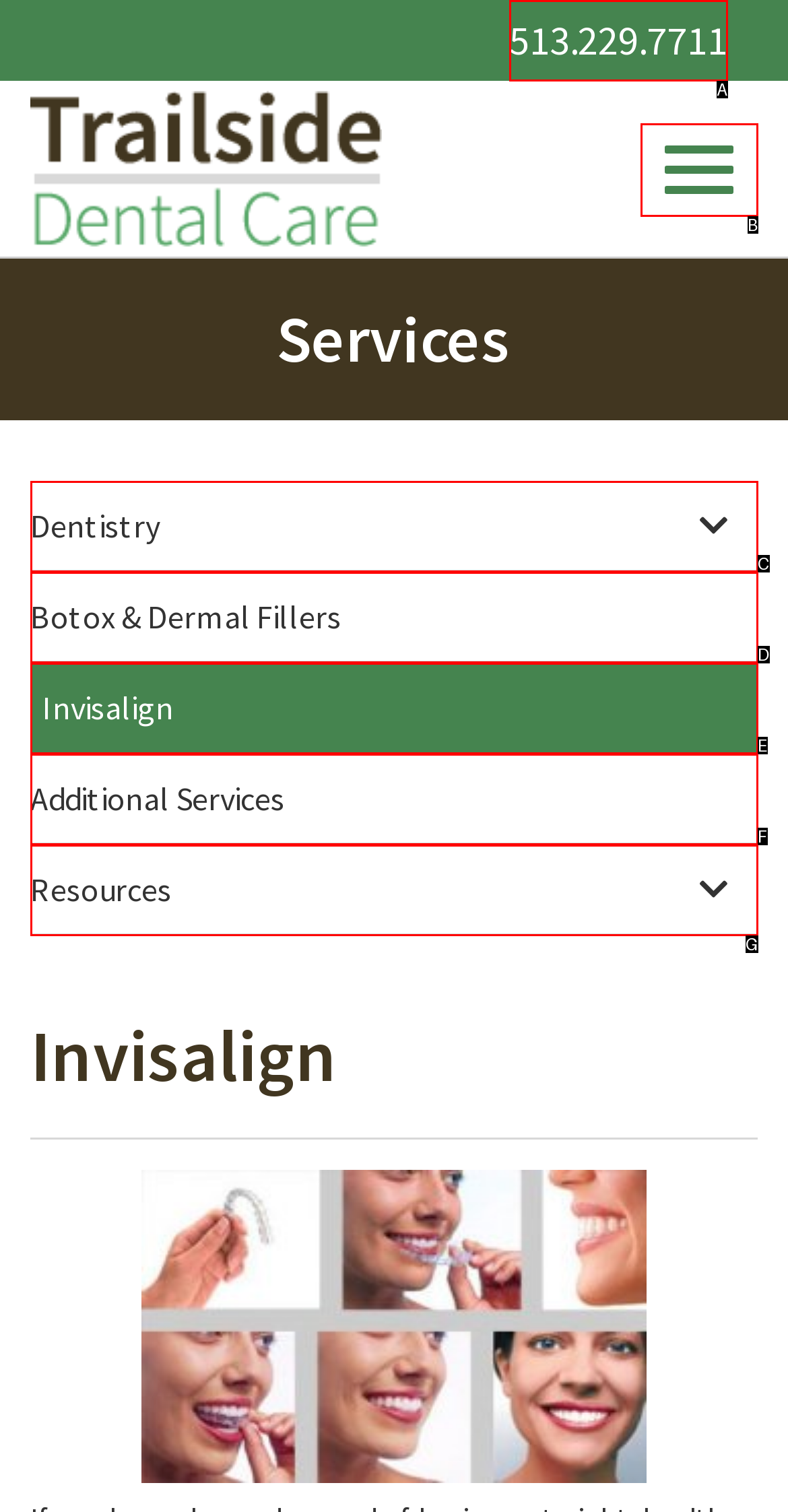Pick the option that corresponds to: Resources
Provide the letter of the correct choice.

G